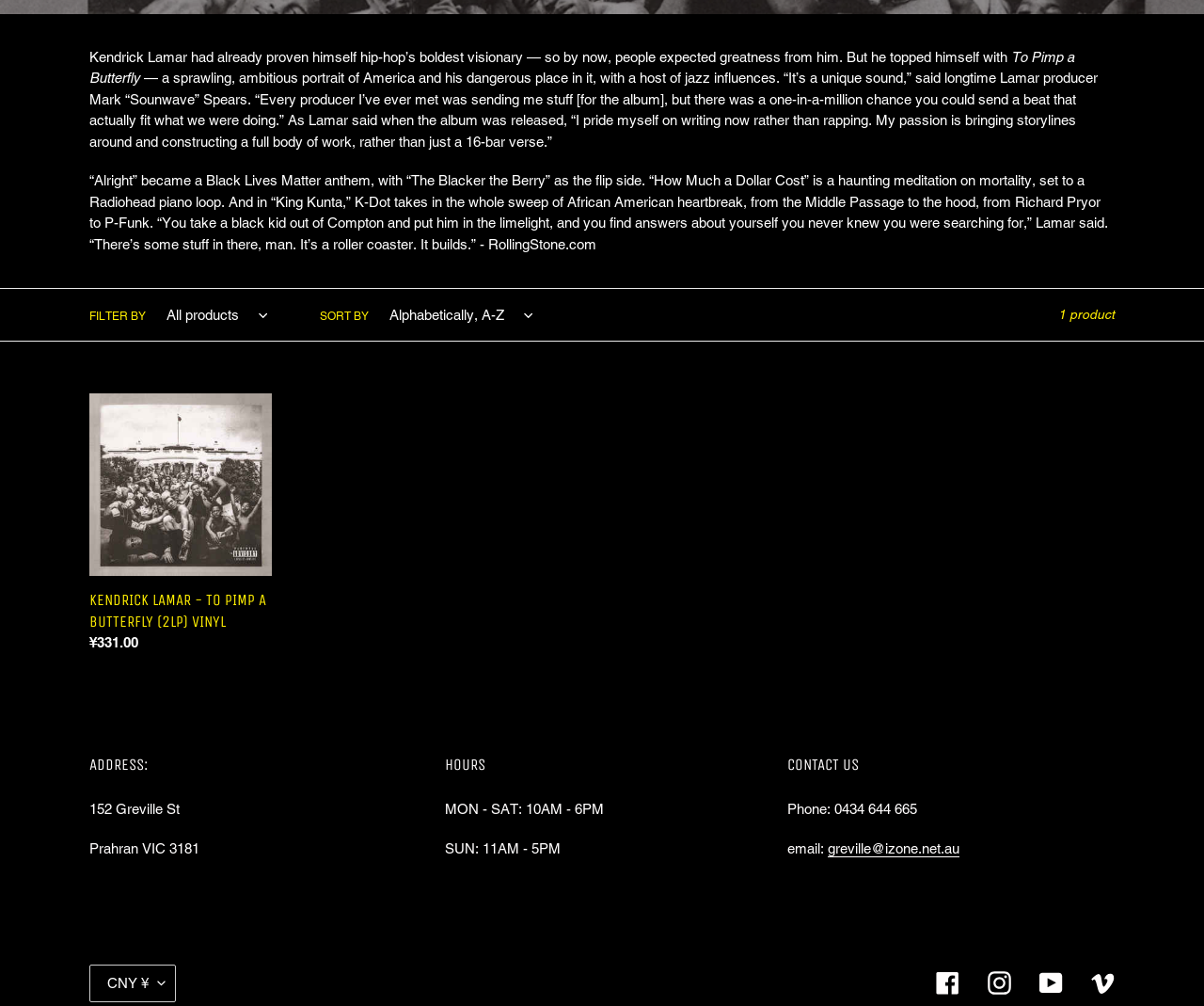Determine the bounding box coordinates for the UI element described. Format the coordinates as (top-left x, top-left y, bottom-right x, bottom-right y) and ensure all values are between 0 and 1. Element description: CNY ¥

[0.074, 0.959, 0.146, 0.996]